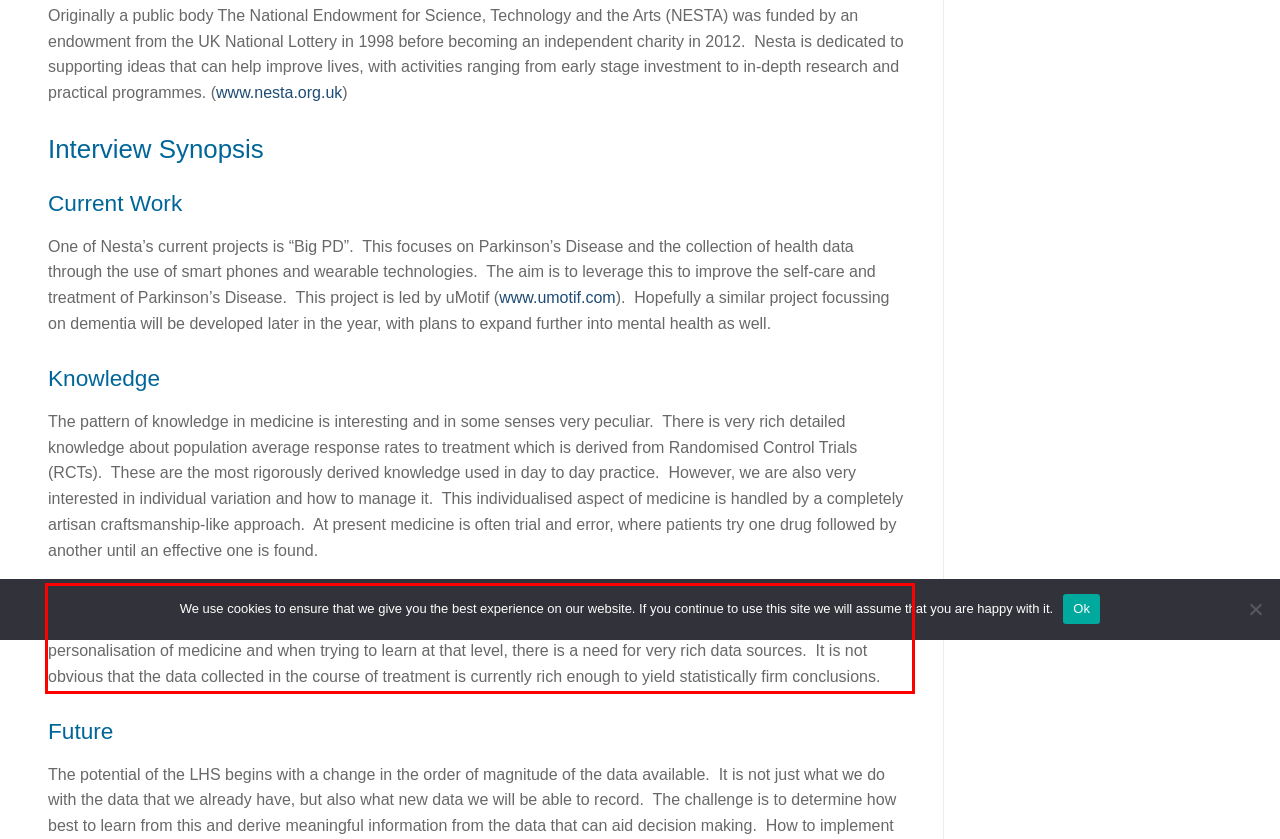Identify the text inside the red bounding box in the provided webpage screenshot and transcribe it.

Often when thinking about the LHS, people think first about business analytics and business intelligence data and what we can learn from that, but there is likely greater potential around patient generated data. This is about the personalisation of medicine and when trying to learn at that level, there is a need for very rich data sources. It is not obvious that the data collected in the course of treatment is currently rich enough to yield statistically firm conclusions.